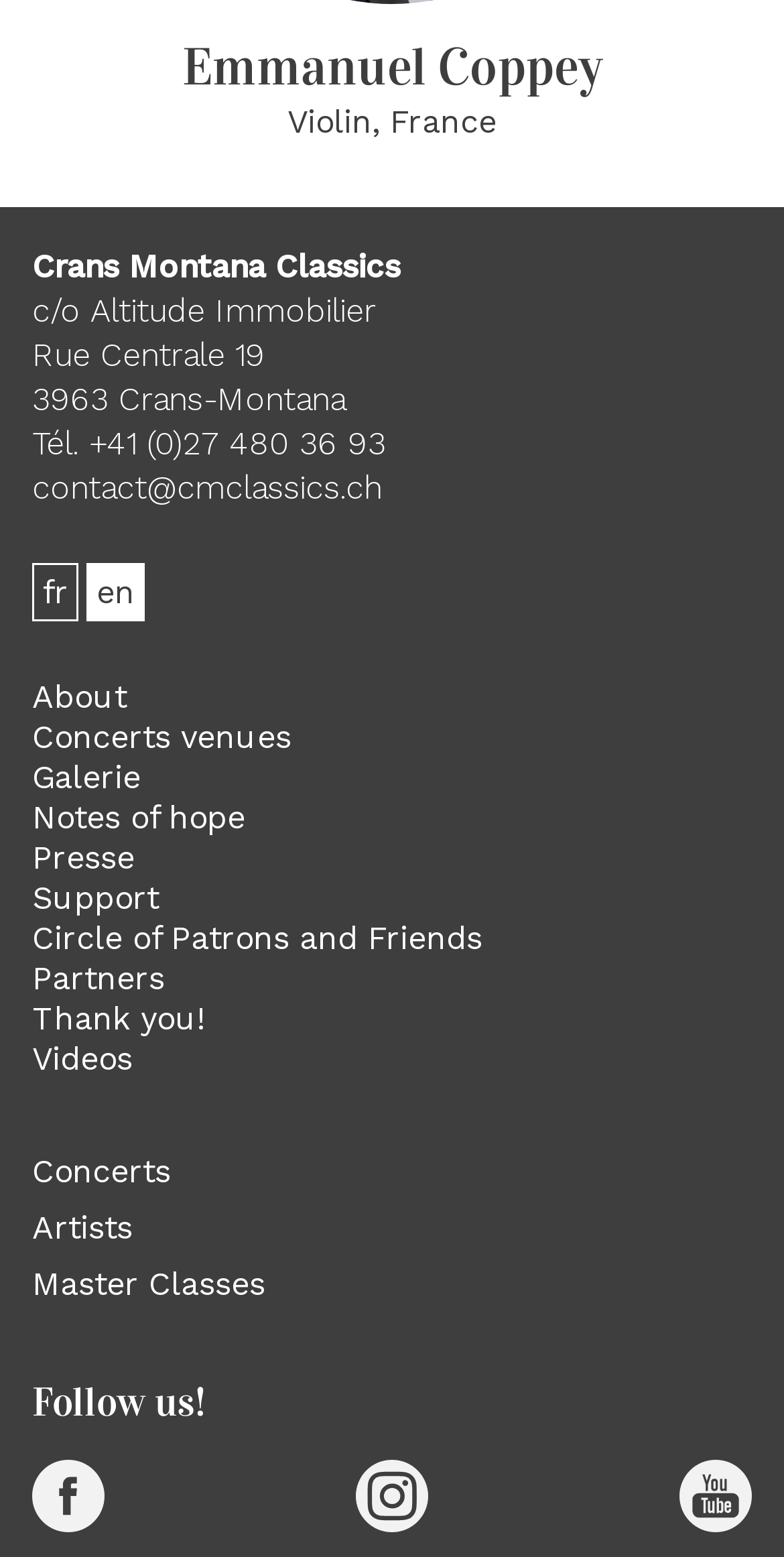How many social media links are present at the bottom of the webpage?
Please answer the question with a detailed response using the information from the screenshot.

The webpage has three link elements with images at the bottom, which are likely social media links.